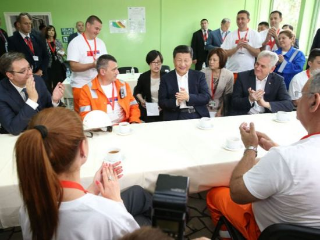What is the color of the wall in the background?
Refer to the image and give a detailed answer to the query.

The caption explicitly mentions that the background features a bright green wall, which creates a lively environment and adds to the atmosphere of camaraderie and collaboration.